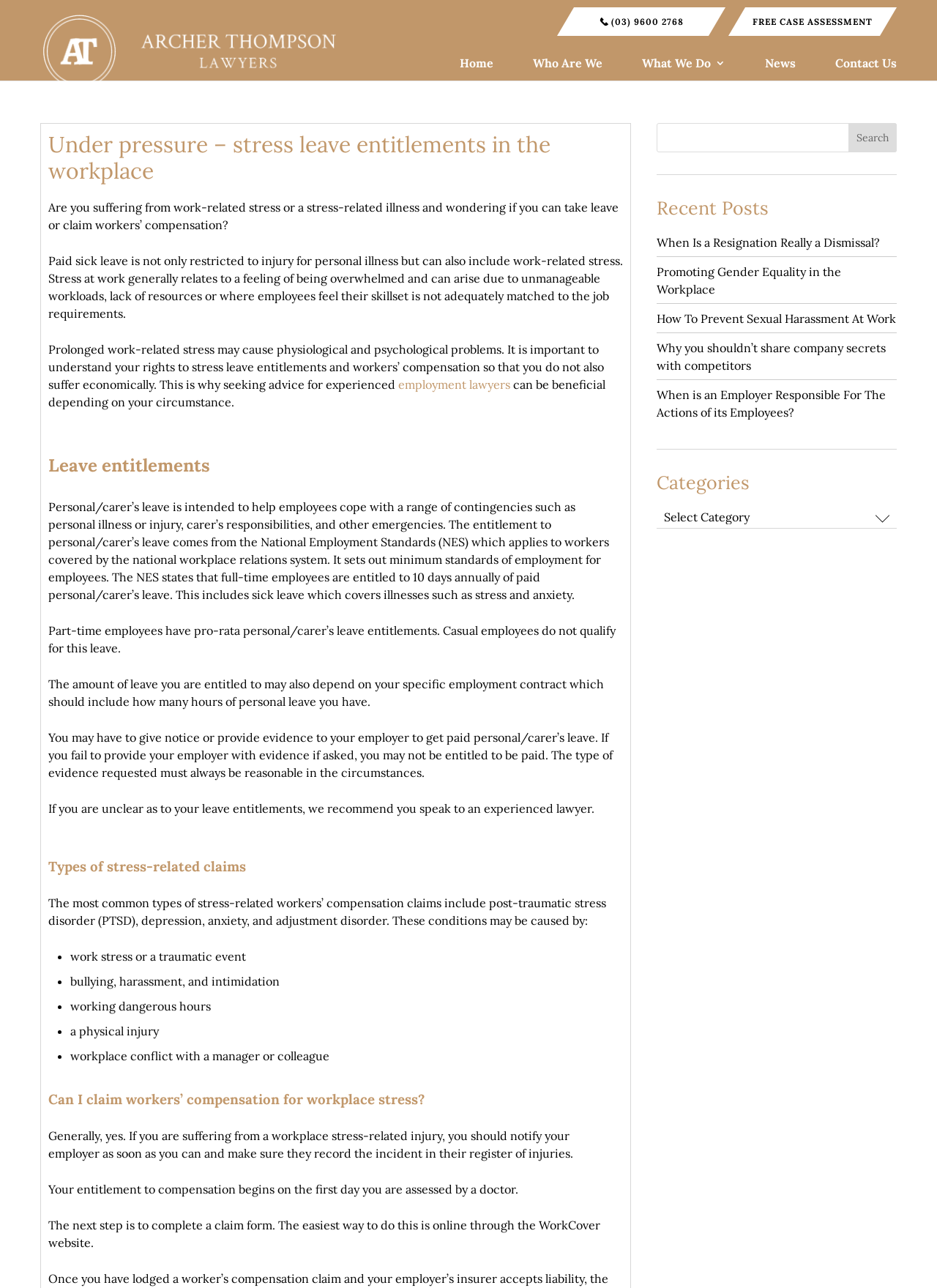Identify and provide the main heading of the webpage.

Under pressure – stress leave entitlements in the workplace